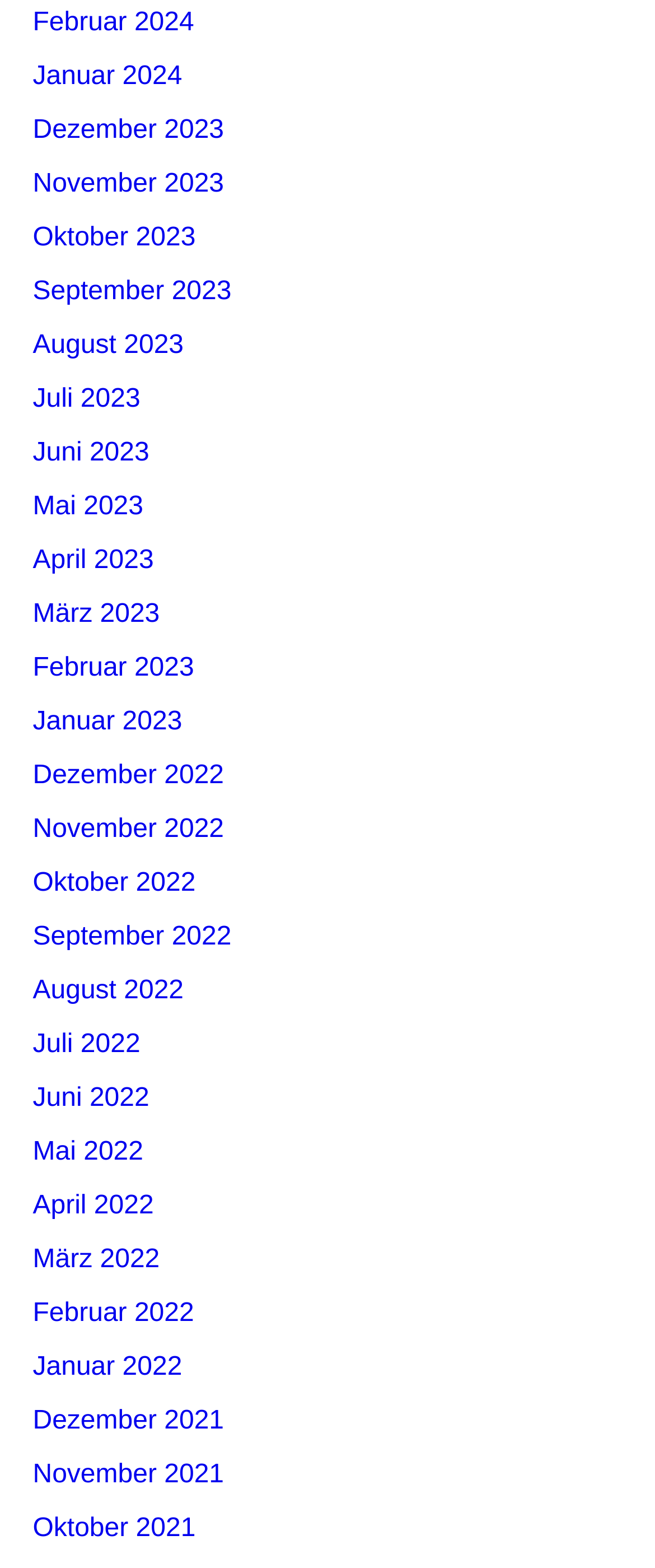Locate the coordinates of the bounding box for the clickable region that fulfills this instruction: "Browse Entertainment".

None